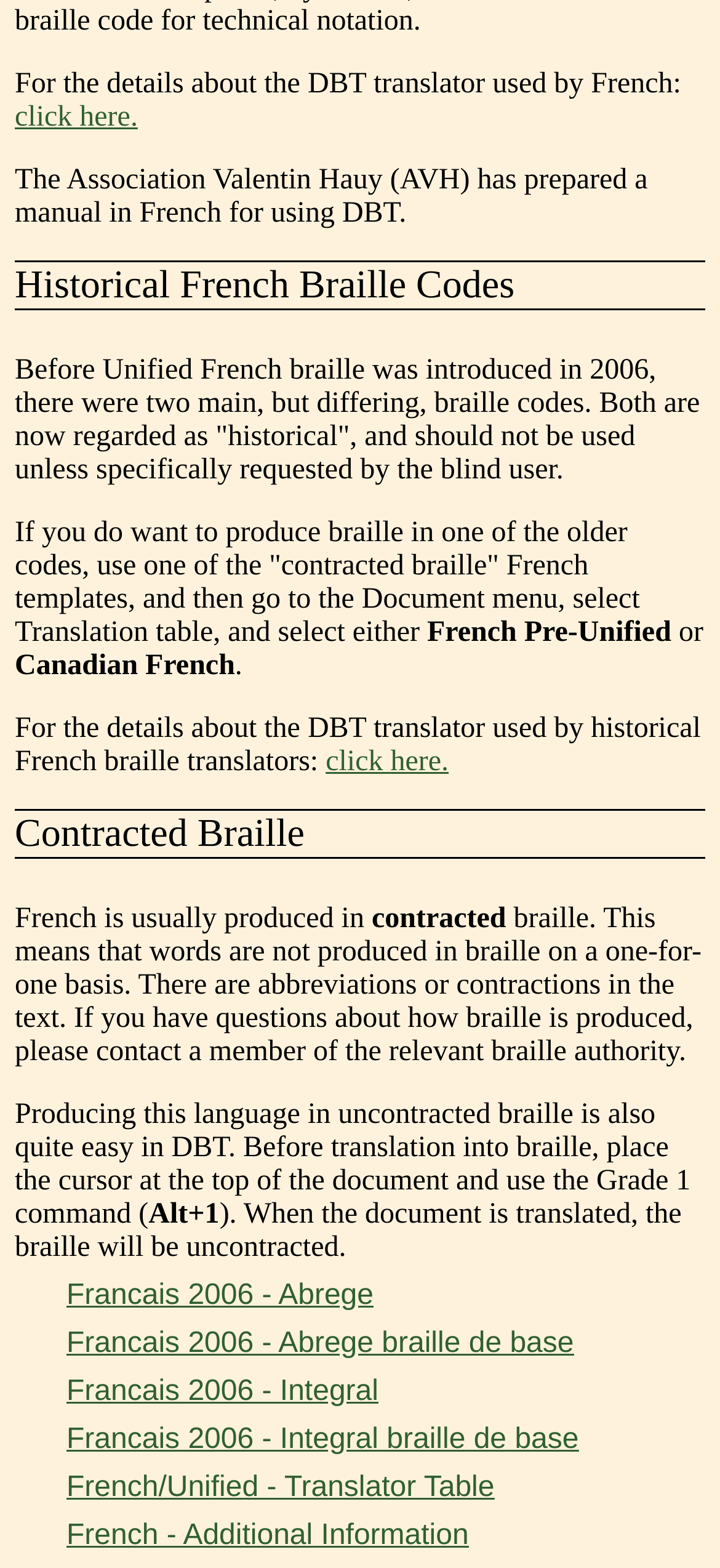Please find the bounding box coordinates of the element that must be clicked to perform the given instruction: "Click the bail bondsman link". The coordinates should be four float numbers from 0 to 1, i.e., [left, top, right, bottom].

None